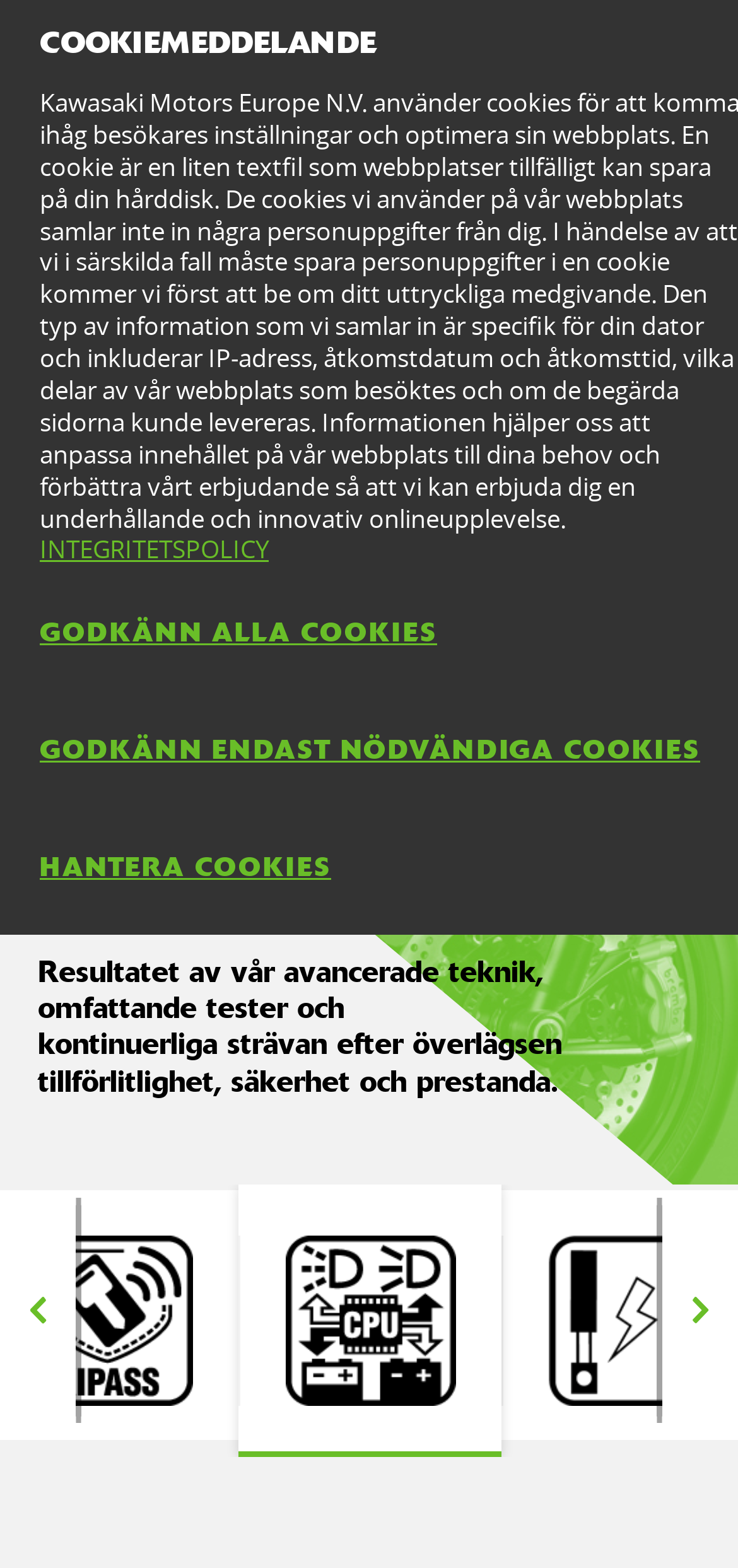Write an elaborate caption that captures the essence of the webpage.

The webpage appears to be the official website of Kawasaki, a well-known motorcycle manufacturer. At the top of the page, there is a header section with a Kawasaki logo on the left and a button with a hamburger icon on the right. Below the header, there is a large heading that reads "Kawasaki Technologi Chassiutveckling" which translates to "Kawasaki Technology Chassis Development".

On the left side of the page, there is a vertical menu with 11 links, including "MÅL & VÄRDERINGAR" (Goals and Values), "VÅR HISTORIA" (Our History), "KLASSISKA MODELLER" (Classic Models), and others. These links are evenly spaced and take up most of the left side of the page.

On the right side of the page, there is a large block of text that describes the result of Kawasaki's advanced technology, comprehensive testing, and continuous striving for superior reliability, safety, and performance. The text is divided into several lines and is centered on the page.

At the bottom of the page, there are three buttons: "Previous", a dropdown menu with an option, and "Next". There are also three links related to cookies and privacy policy.

Overall, the webpage has a clean and organized layout, with a clear focus on showcasing Kawasaki's technology and values.